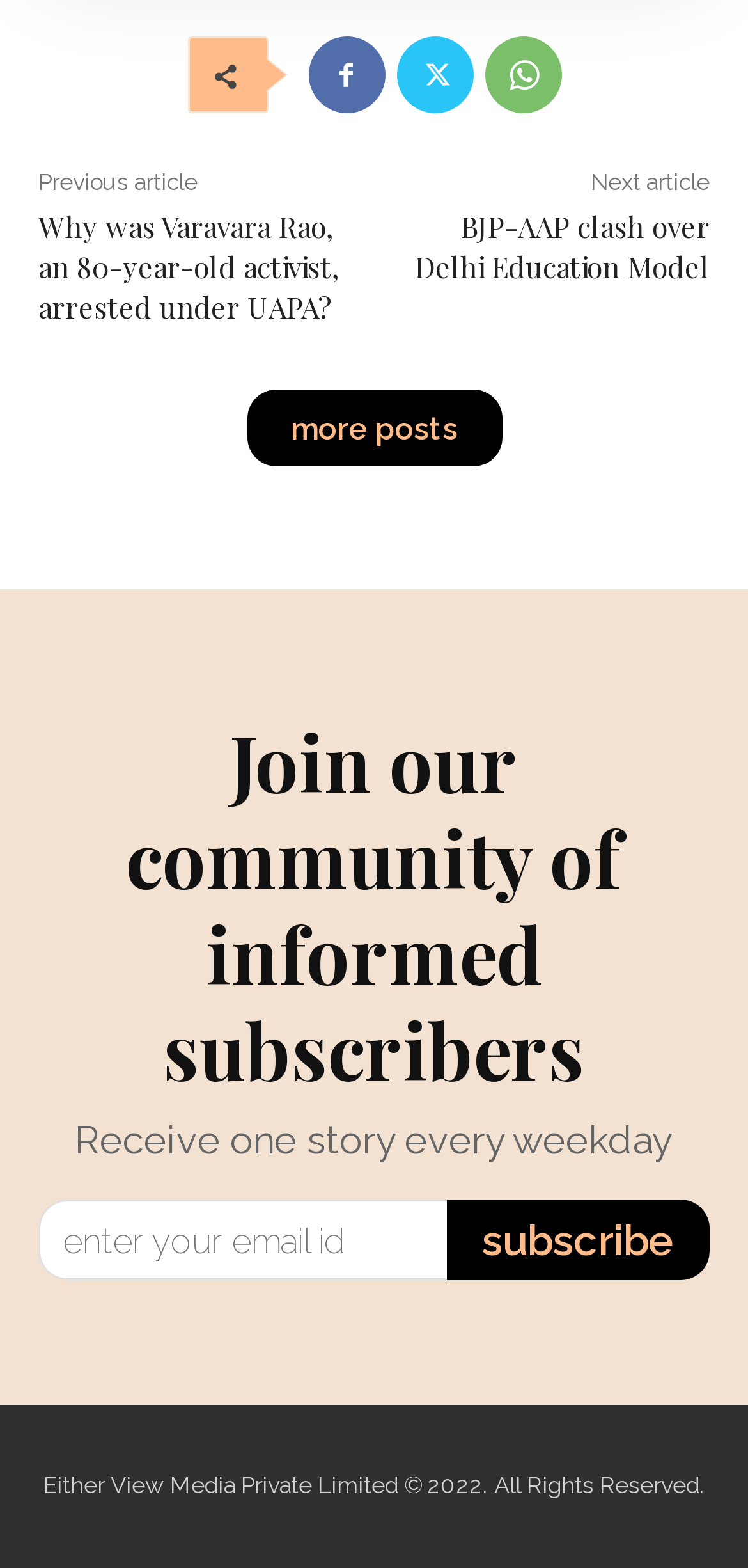Identify the bounding box coordinates for the element you need to click to achieve the following task: "Click on the next article link". Provide the bounding box coordinates as four float numbers between 0 and 1, in the form [left, top, right, bottom].

[0.79, 0.108, 0.949, 0.125]